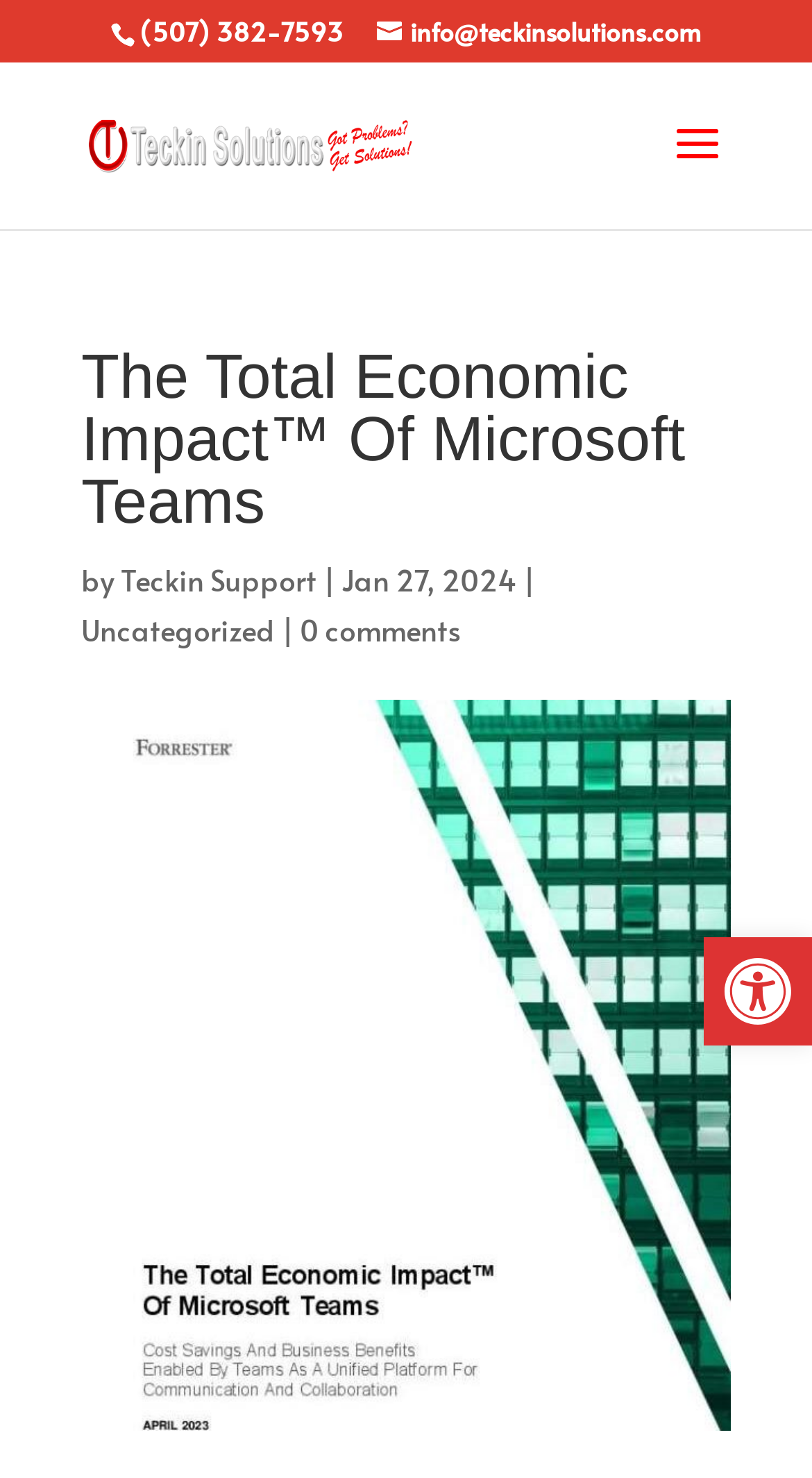Locate the bounding box coordinates of the region to be clicked to comply with the following instruction: "Read the blog post". The coordinates must be four float numbers between 0 and 1, in the form [left, top, right, bottom].

[0.1, 0.235, 0.9, 0.376]